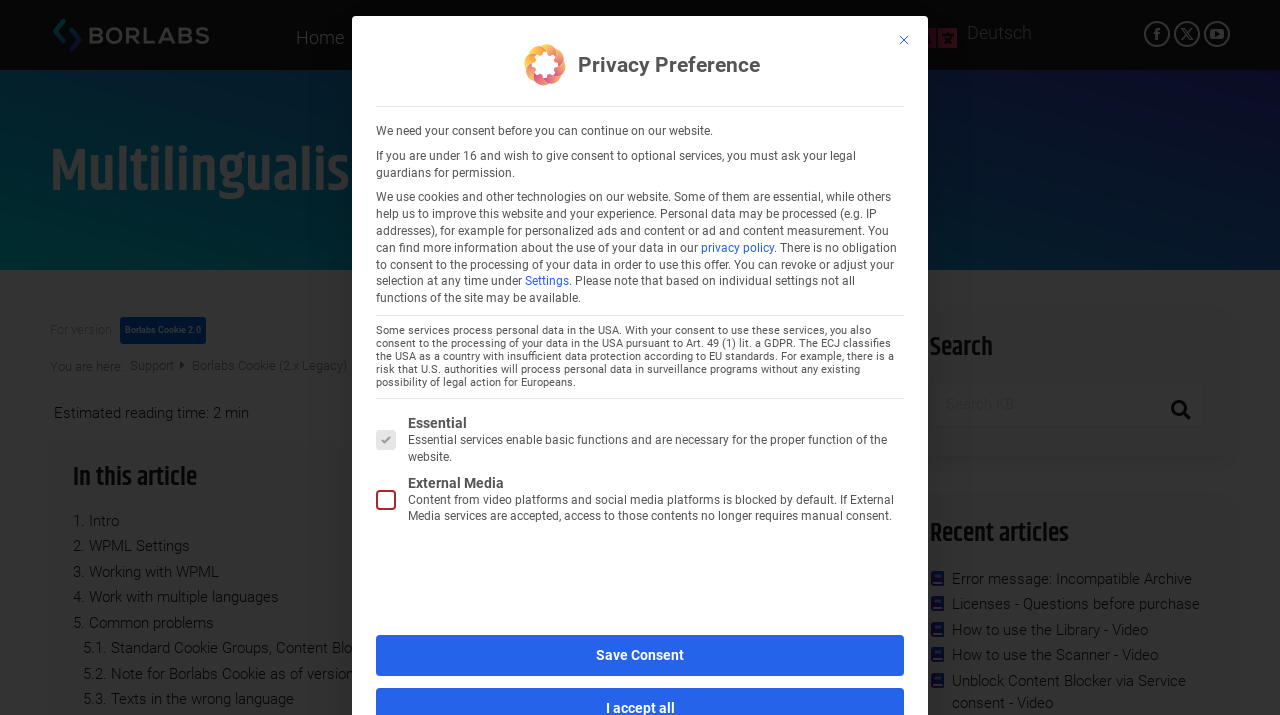Based on the element description: "parent_node: Borlabs", identify the bounding box coordinates for this UI element. The coordinates must be four float numbers between 0 and 1, listed as [left, top, right, bottom].

[0.039, 0.003, 0.167, 0.094]